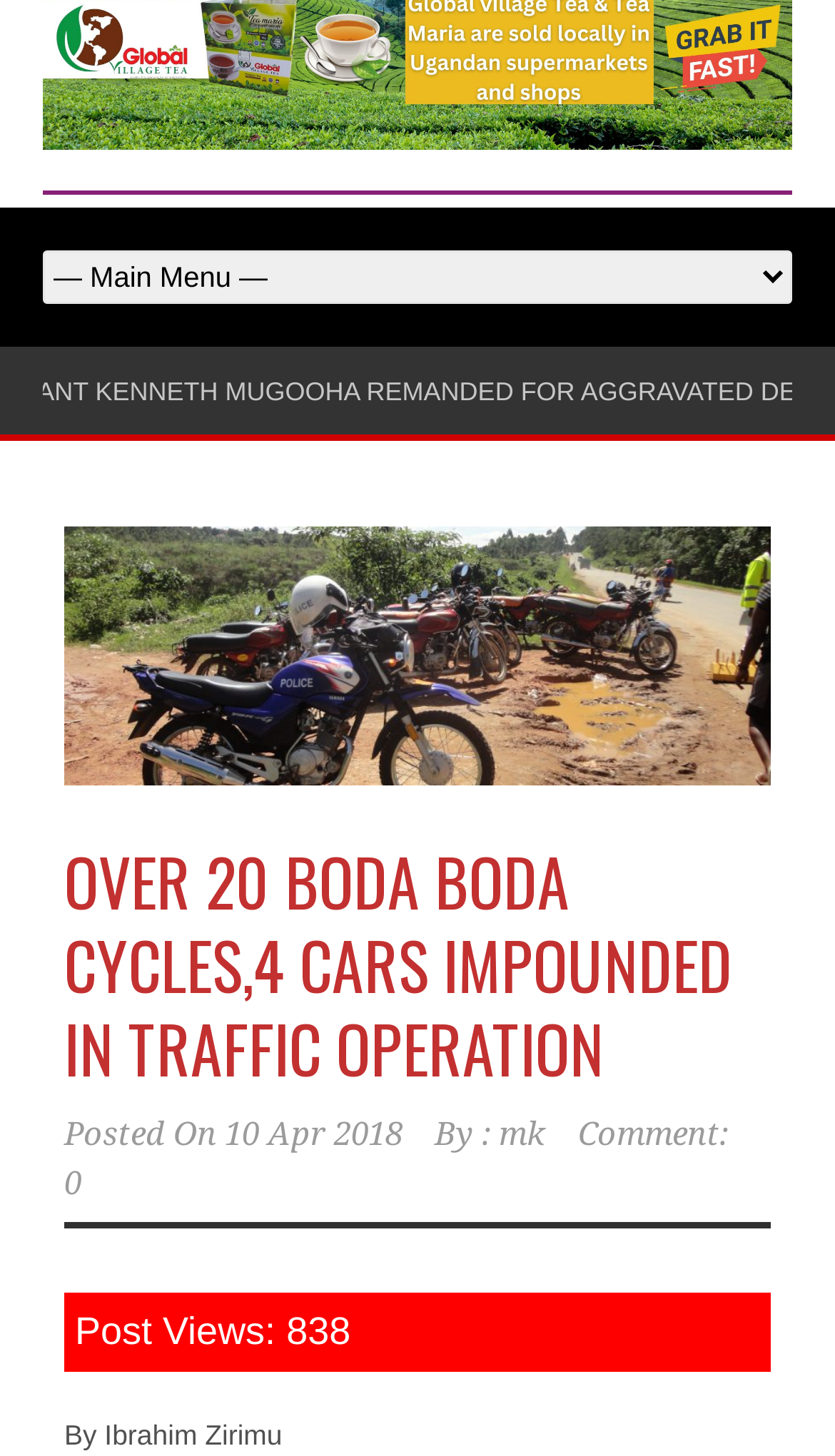From the image, can you give a detailed response to the question below:
Who is the author of the article?

I found the answer by looking at the bottom of the webpage, where it says 'By Ibrahim Zirimu'.